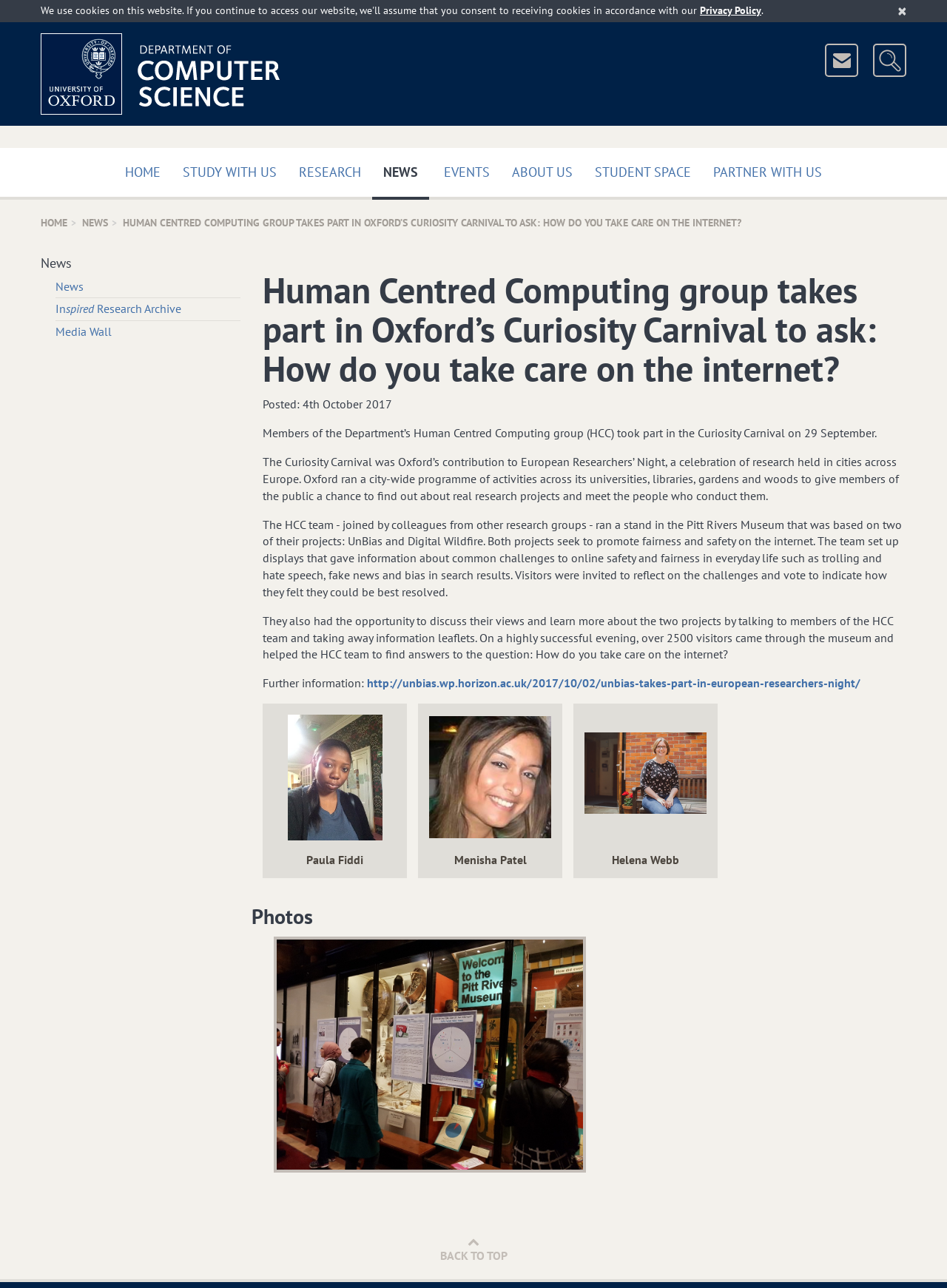Please find the bounding box coordinates of the element that must be clicked to perform the given instruction: "Read more about 'UnBias' project". The coordinates should be four float numbers from 0 to 1, i.e., [left, top, right, bottom].

[0.388, 0.525, 0.909, 0.536]